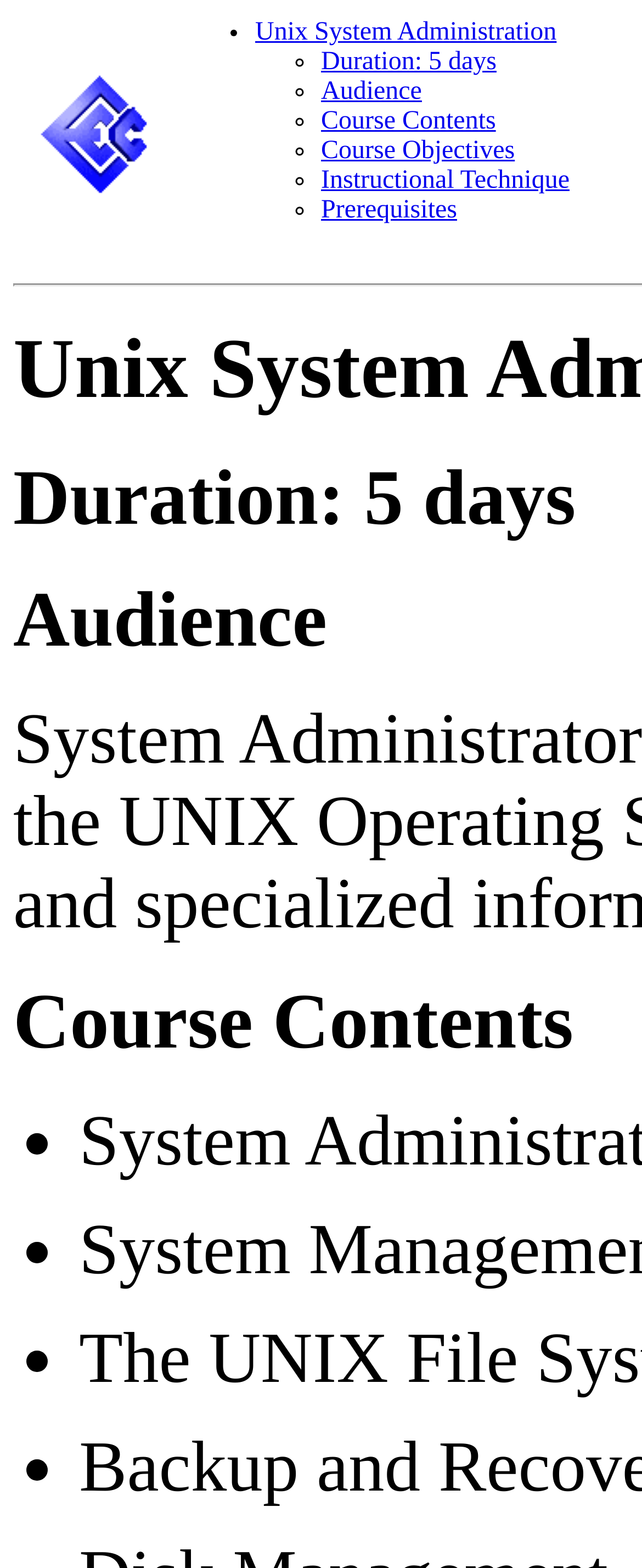How many rows are in the layout table?
Answer the question using a single word or phrase, according to the image.

1